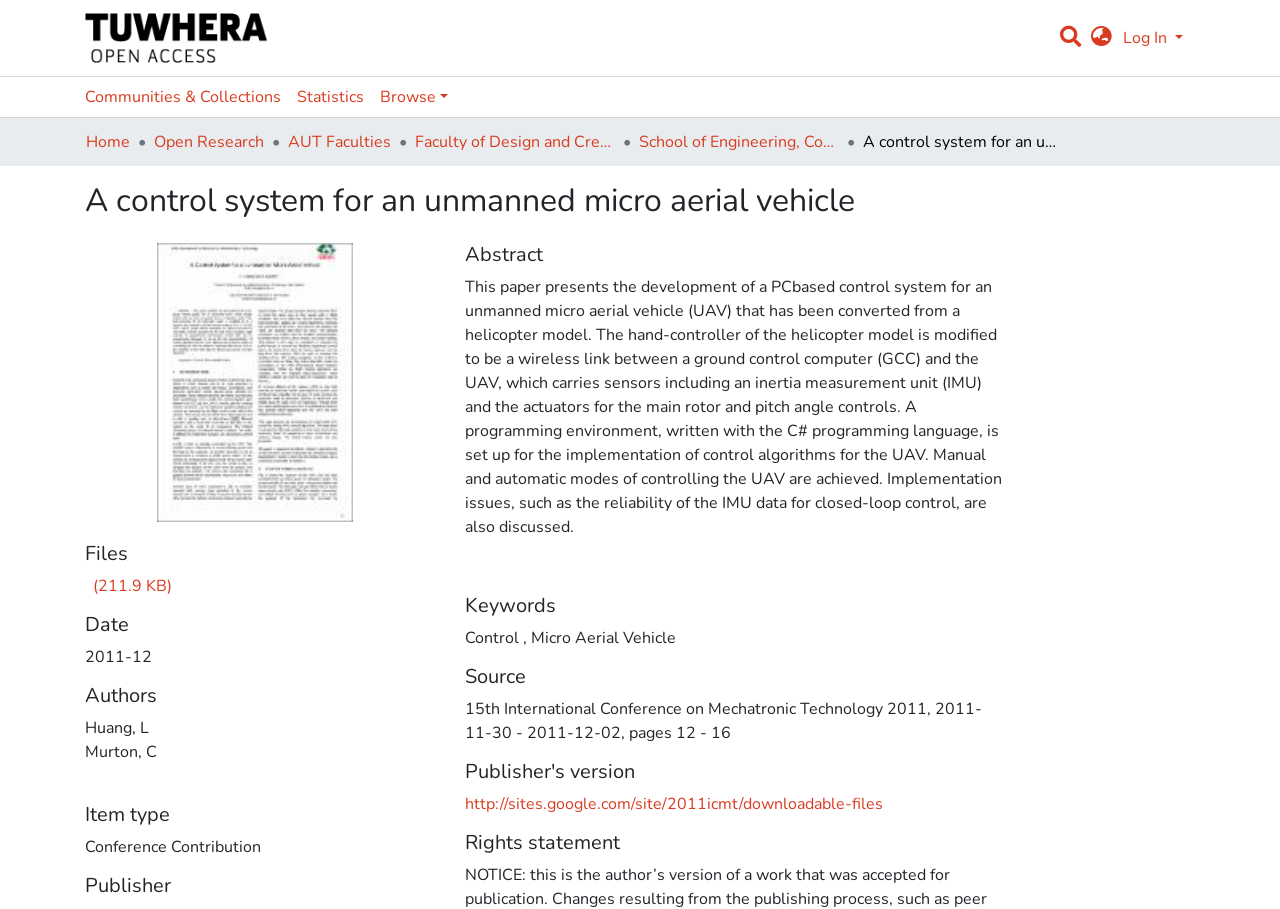Pinpoint the bounding box coordinates of the element to be clicked to execute the instruction: "View files".

[0.066, 0.597, 0.34, 0.623]